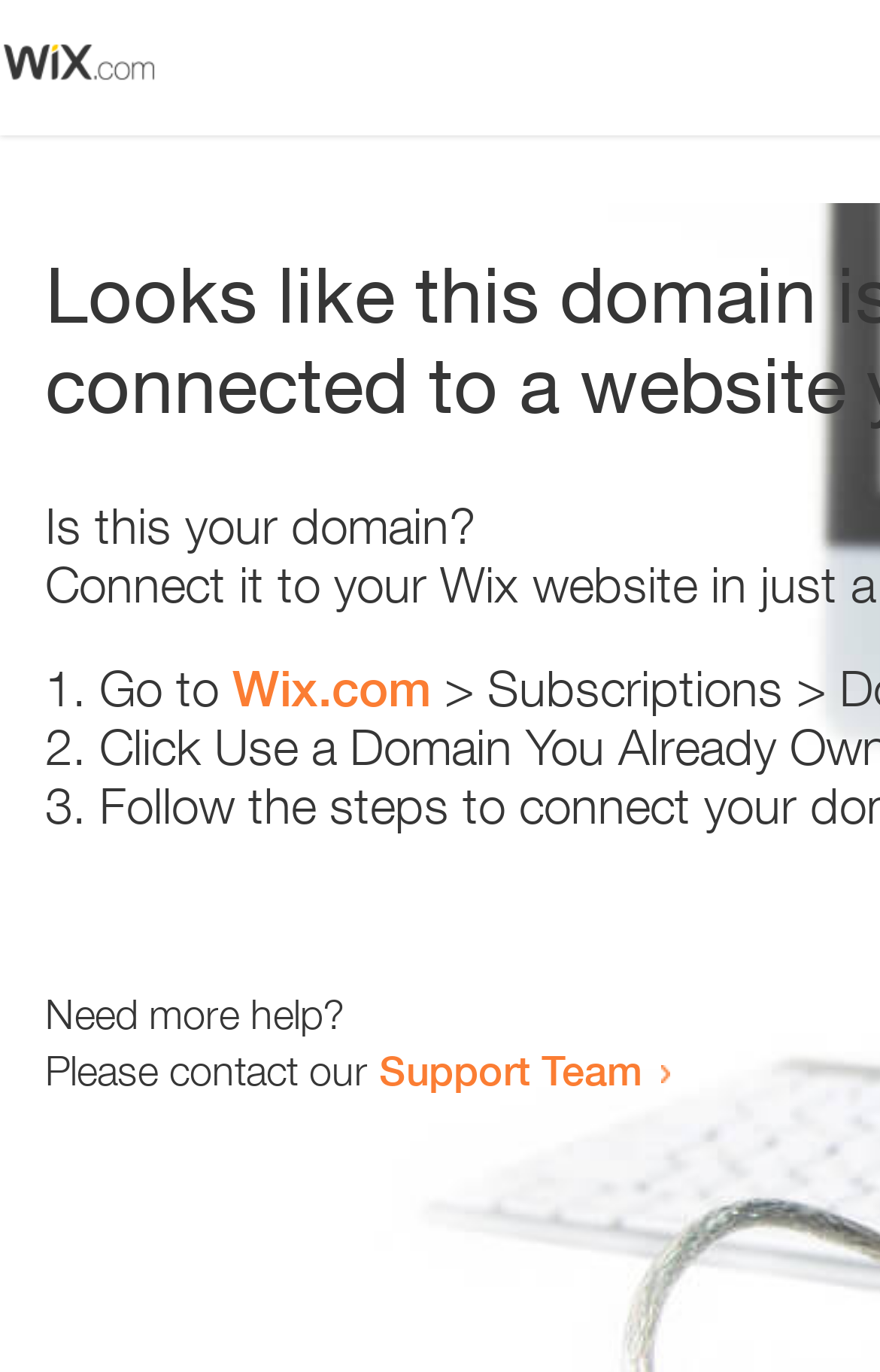How many links are present on the webpage?
Using the image, respond with a single word or phrase.

2